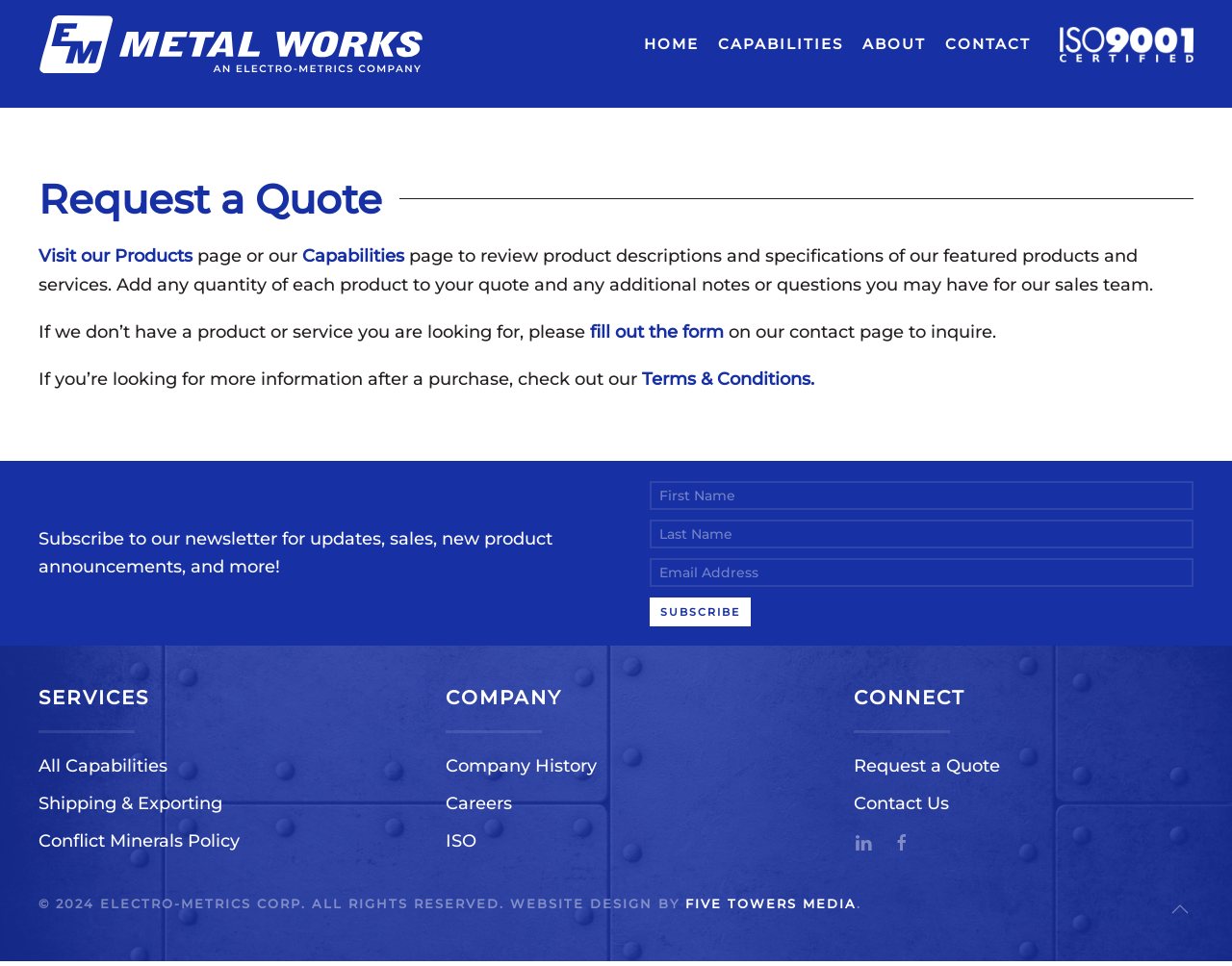Generate a thorough caption detailing the webpage content.

The webpage is titled "Request a Quote - EM Metal Works" and has a prominent call-to-action at the top, inviting users to request a quote. Below this, there are navigation links to the home page, capabilities, about, and contact pages. An ISO 9001 certification logo is displayed on the top right corner.

The main content area is divided into sections. The first section has a heading "Request a Quote" and provides a brief description of the process, including a link to visit the products page to review product descriptions and specifications. There is also a paragraph explaining how to add products to a quote and ask questions.

The next section has links to the terms and conditions page and a contact page. Below this, there is a newsletter subscription form with fields for first name, last name, and email address.

The webpage also has three columns of links, labeled "SERVICES", "COMPANY", and "CONNECT". The services section has links to all capabilities, shipping and exporting, and conflict minerals policy. The company section has links to company history, careers, and ISO certification. The connect section has links to request a quote, contact us, and social media profiles.

At the bottom of the page, there is a copyright notice with the year 2024, and a website design credit to Five Towers Media. A "Back to top" button is also provided.